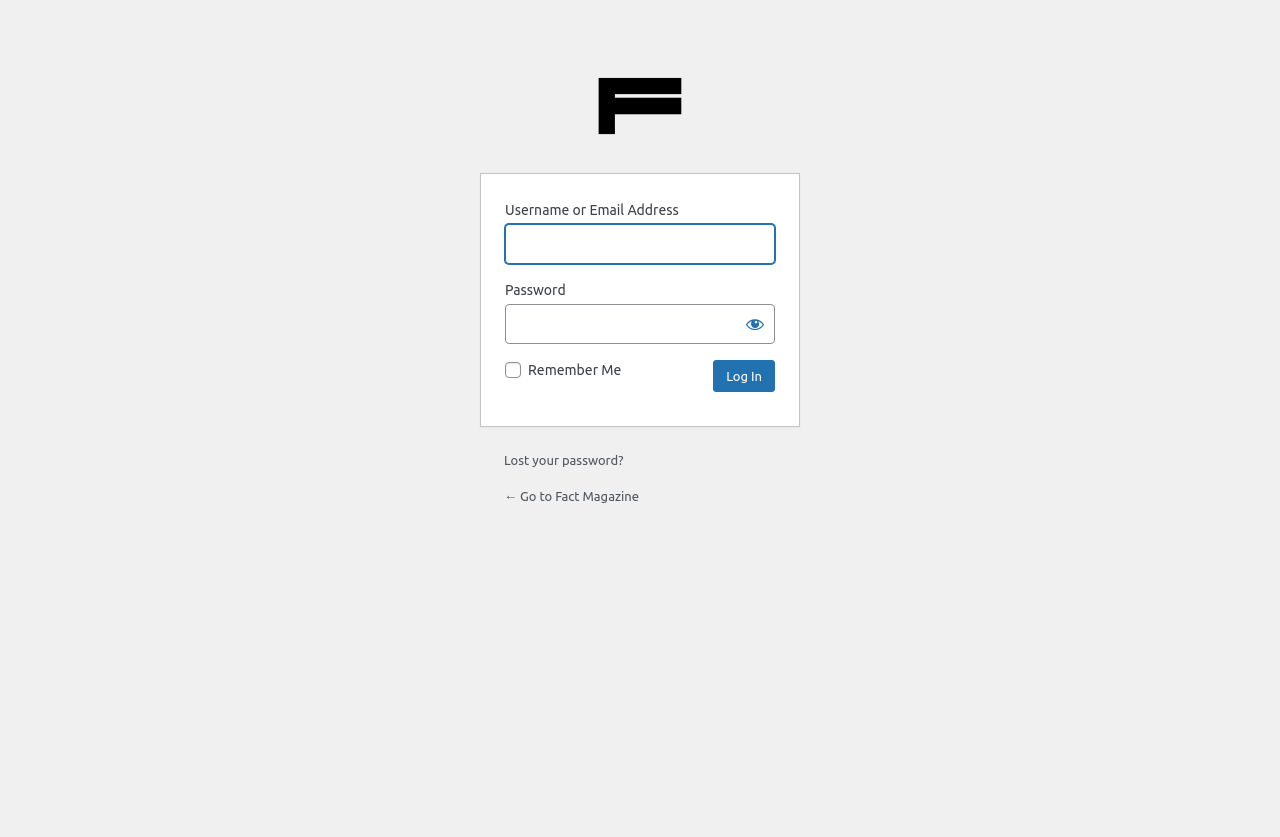Locate the bounding box coordinates of the element I should click to achieve the following instruction: "Enter username or email address".

[0.395, 0.268, 0.605, 0.315]